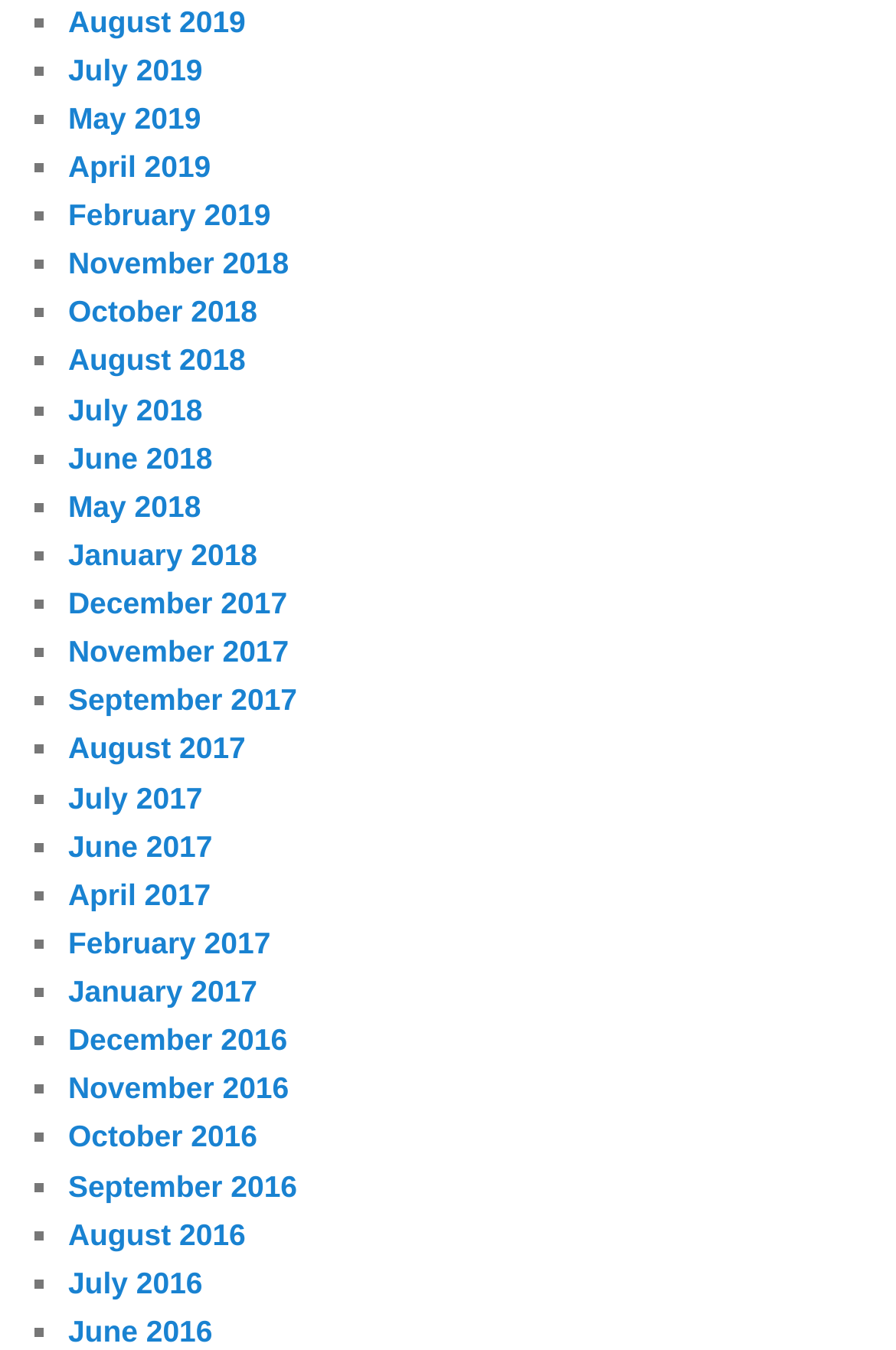What is the latest month listed on this webpage?
Using the picture, provide a one-word or short phrase answer.

August 2019